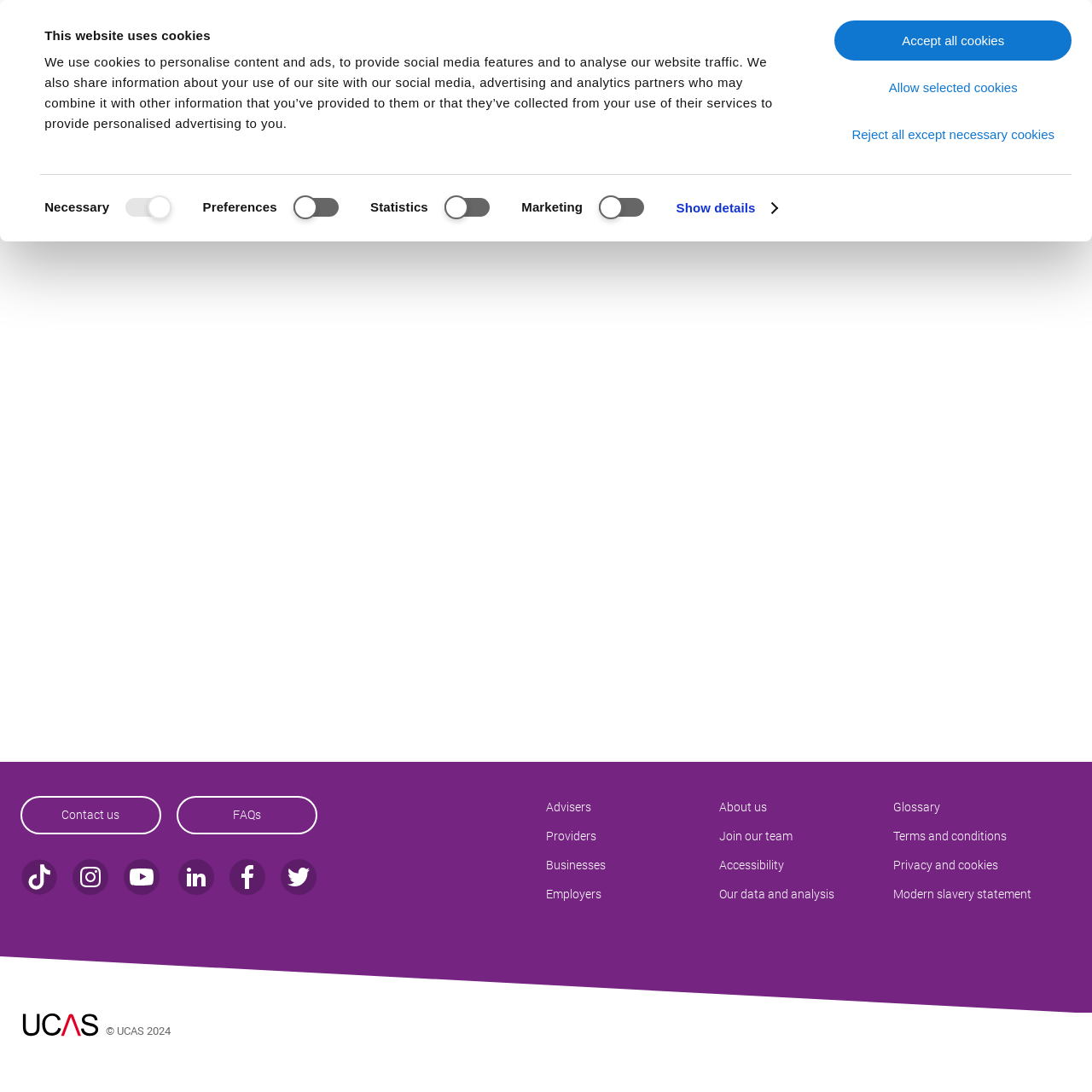Use one word or a short phrase to answer the question provided: 
How many types of cookies can be selected?

4